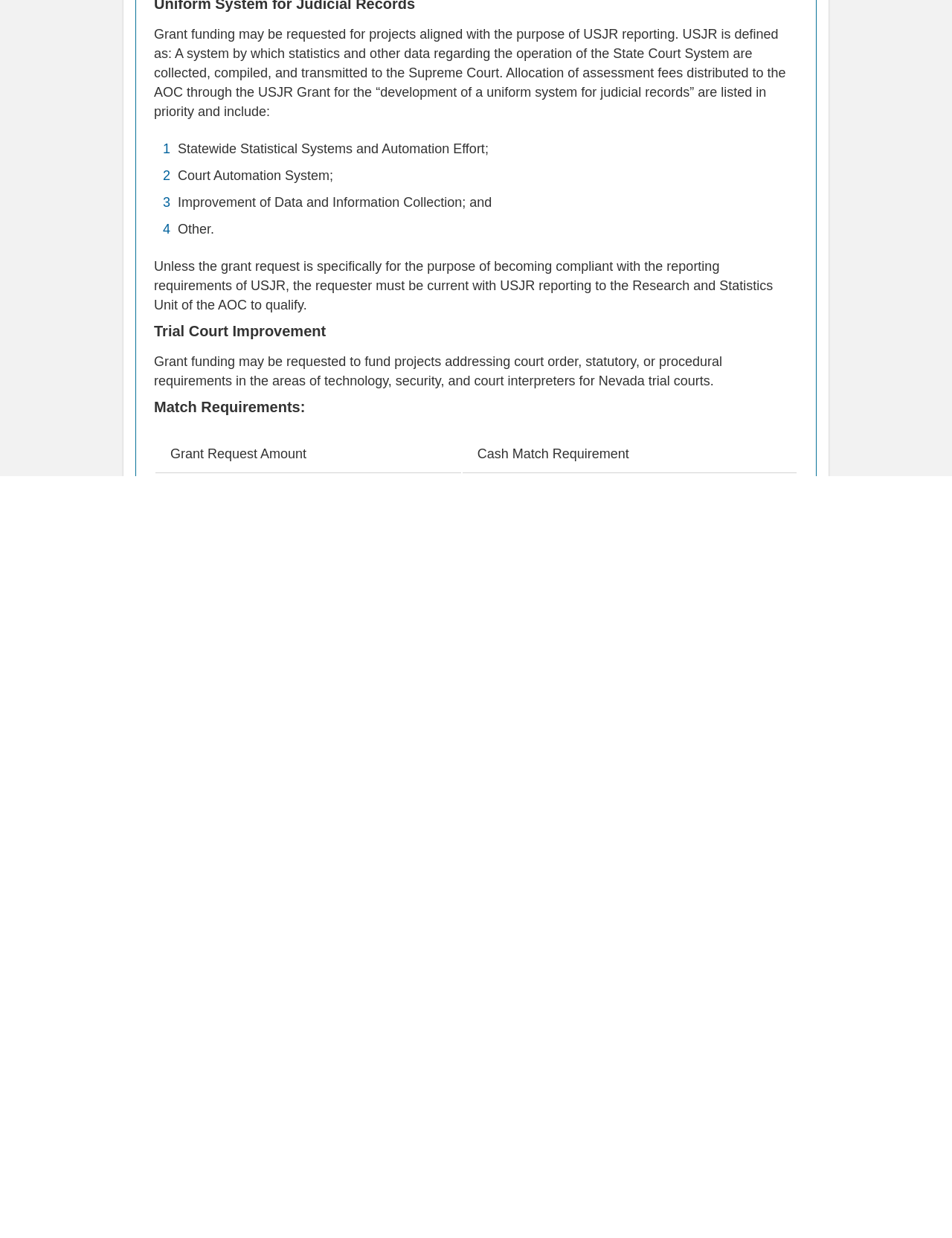Based on the provided description, "Facebook Icon Facebook", find the bounding box of the corresponding UI element in the screenshot.

[0.796, 0.756, 0.873, 0.766]